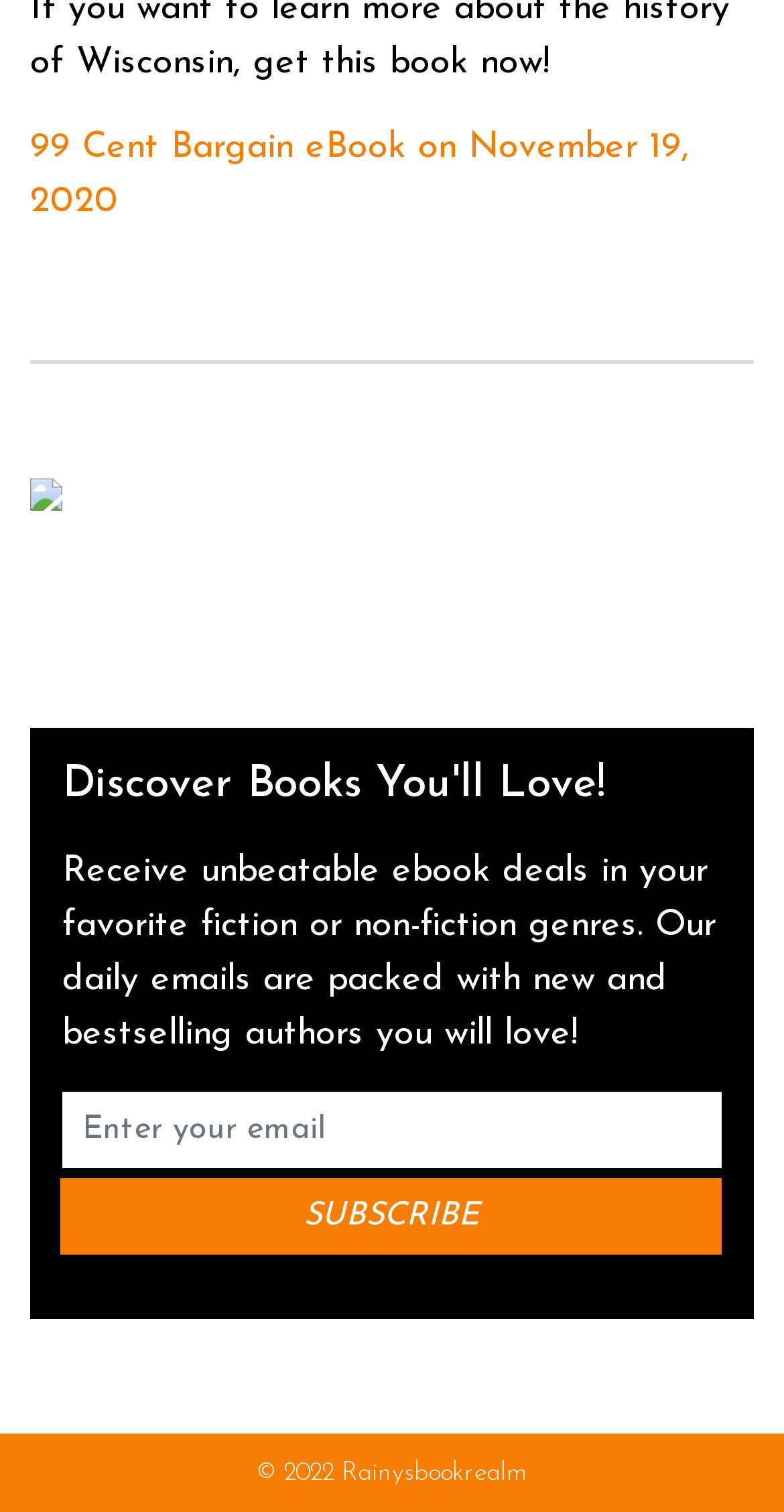What is the date of the 99 Cent Bargain eBook?
Please answer the question with a detailed and comprehensive explanation.

The date of the 99 Cent Bargain eBook can be found in the link text '99 Cent Bargain eBook on November 19, 2020' which is located at the top of the webpage.